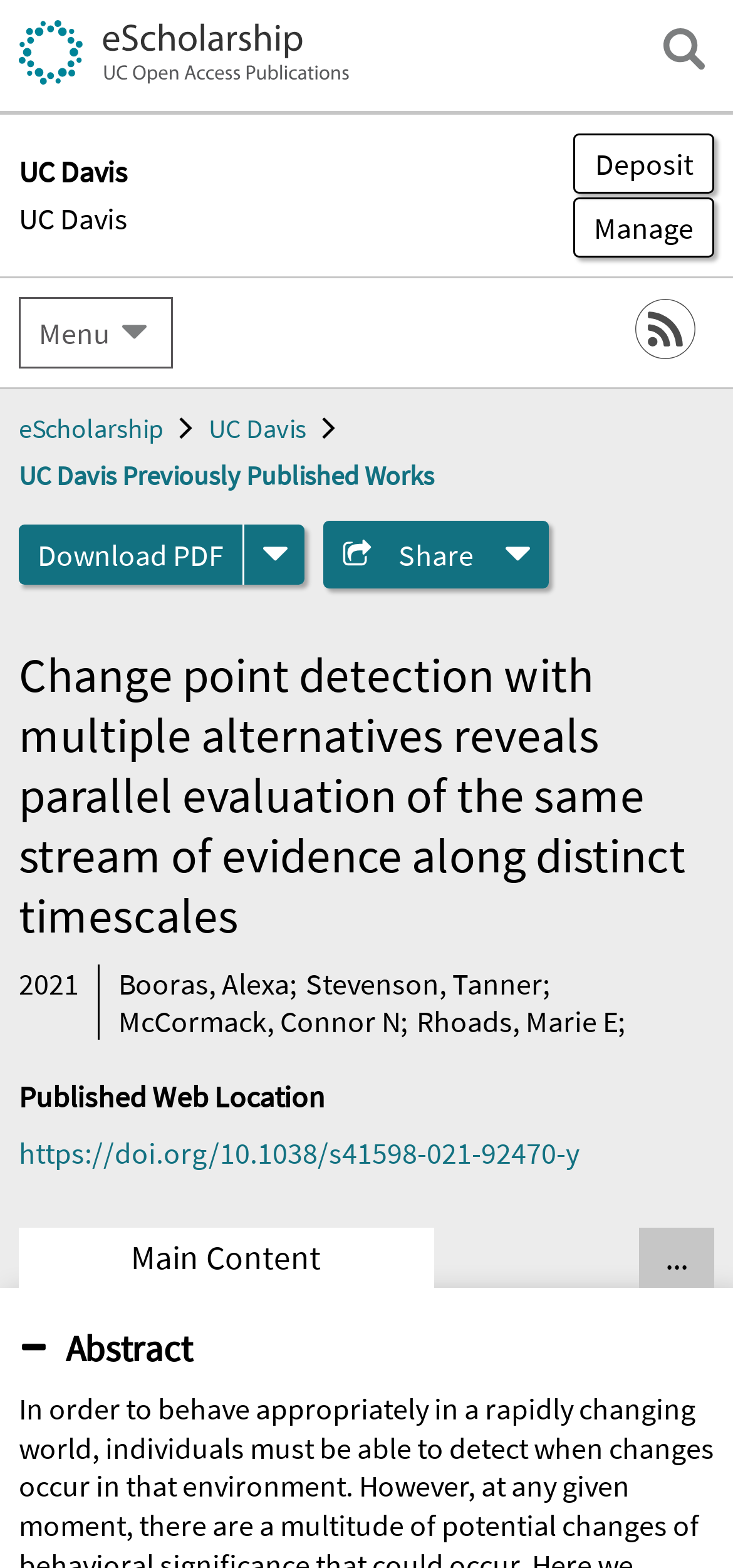Answer this question in one word or a short phrase: What is the DOI of the publication?

https://doi.org/10.1038/s41598-021-92470-y